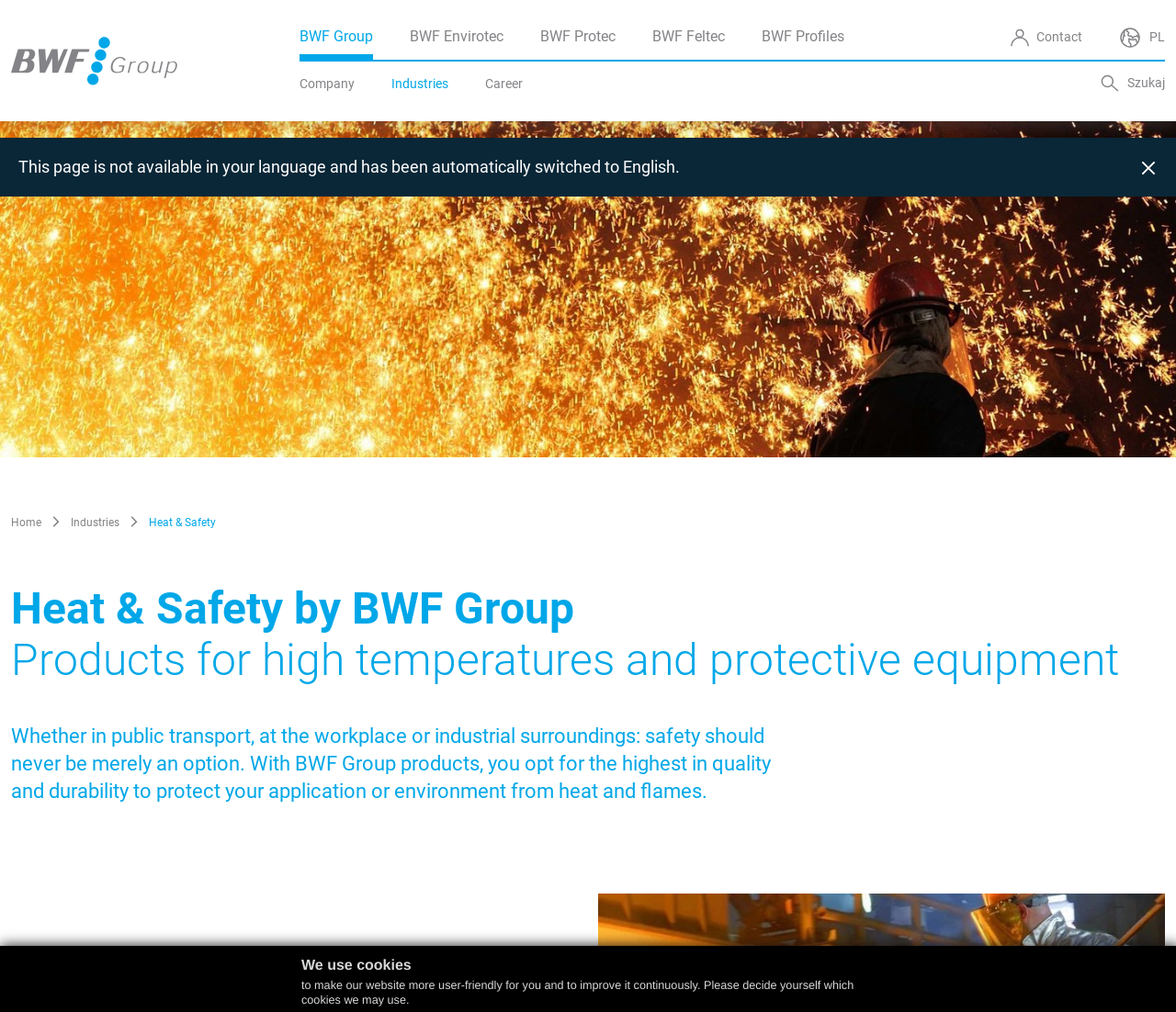What is the logo of the company?
Please ensure your answer is as detailed and informative as possible.

The logo of the company is located at the top left corner of the webpage, and it is an image with a bounding box coordinate of [0.009, 0.036, 0.15, 0.084]. It is also a link that can be clicked to navigate to the company's homepage.